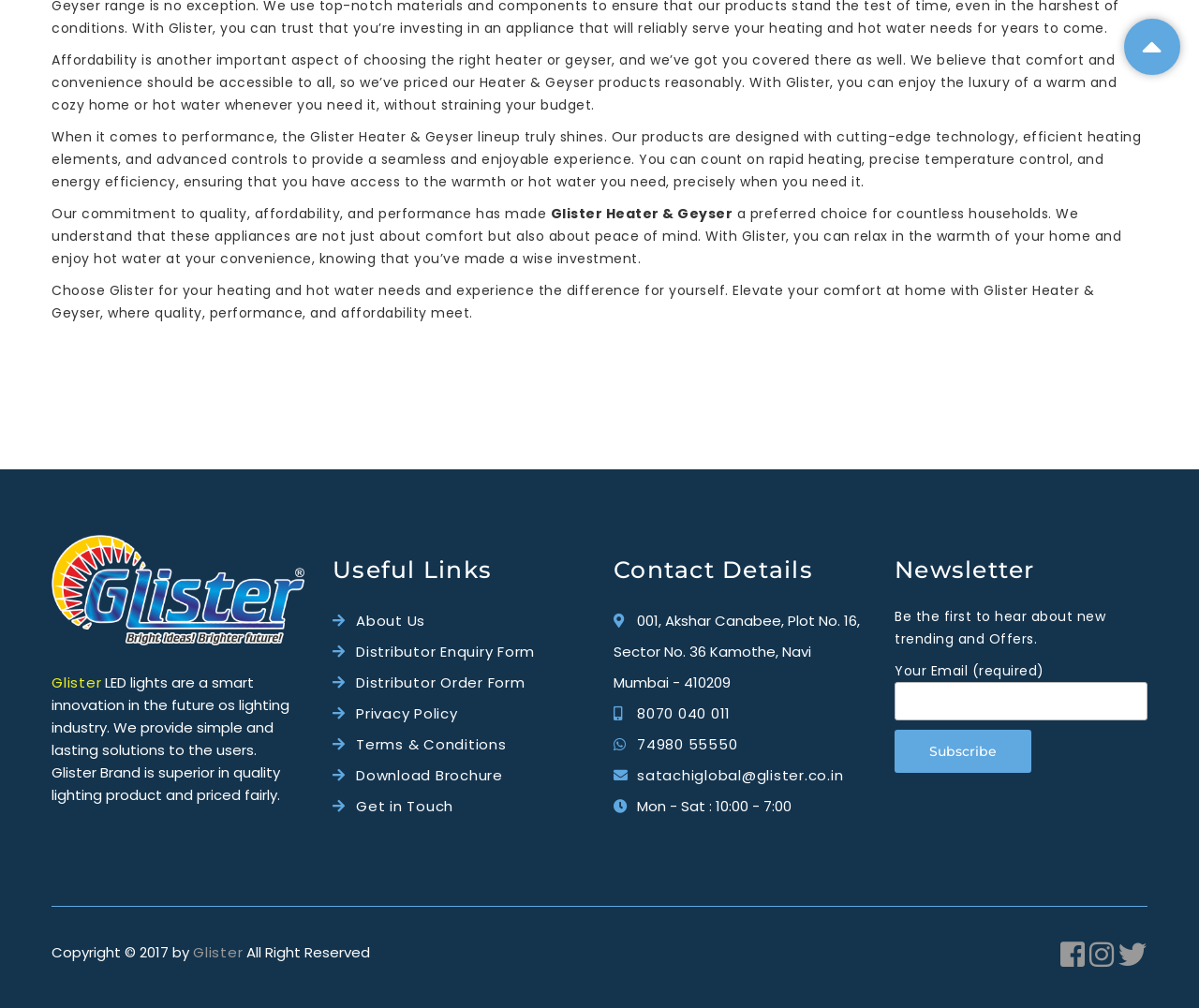Please find the bounding box coordinates of the element that needs to be clicked to perform the following instruction: "Click on the 'Get in Touch' link". The bounding box coordinates should be four float numbers between 0 and 1, represented as [left, top, right, bottom].

[0.297, 0.79, 0.378, 0.809]